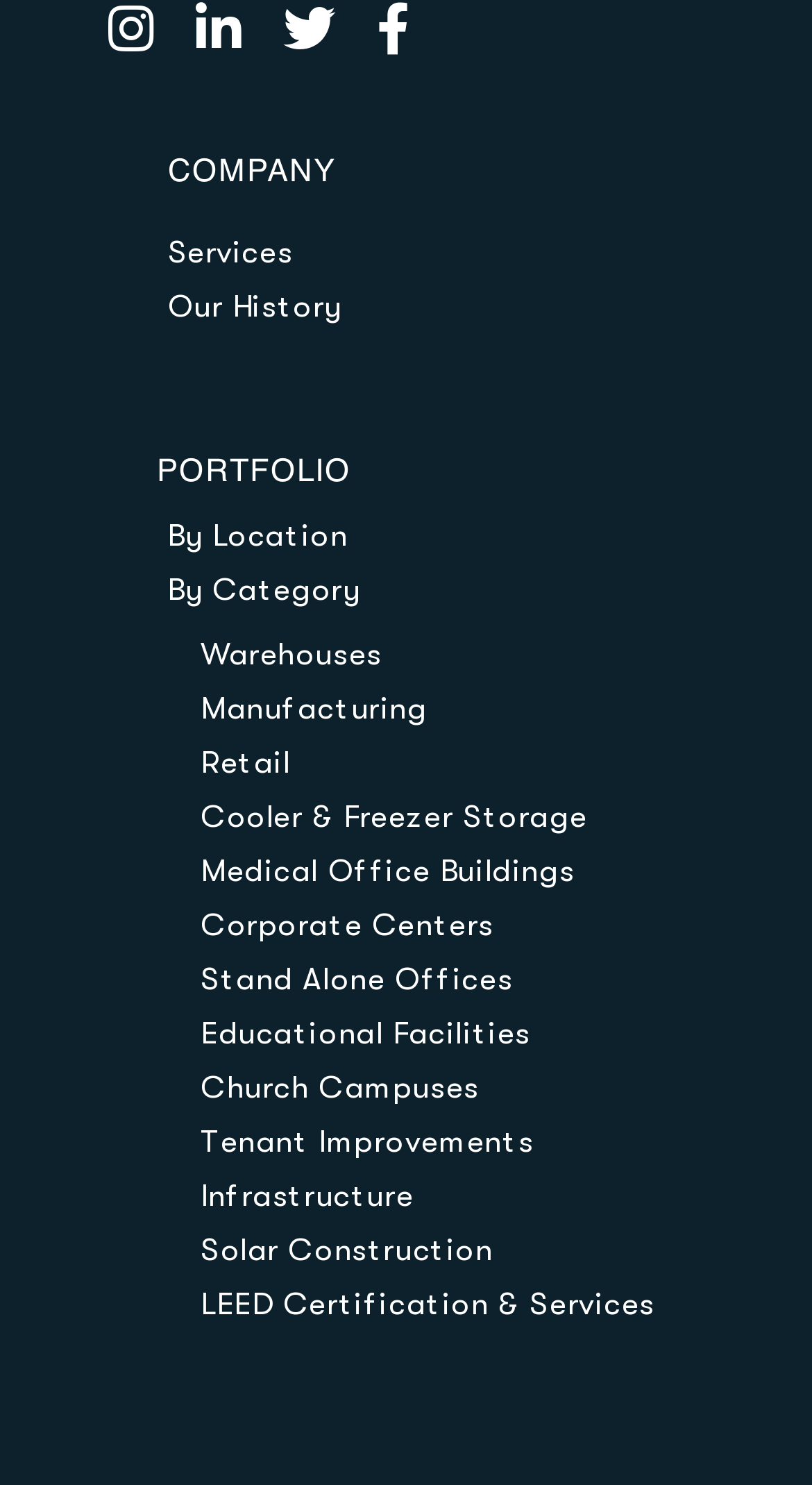Using a single word or phrase, answer the following question: 
What is the company's social media presence?

Twitter and Facebook